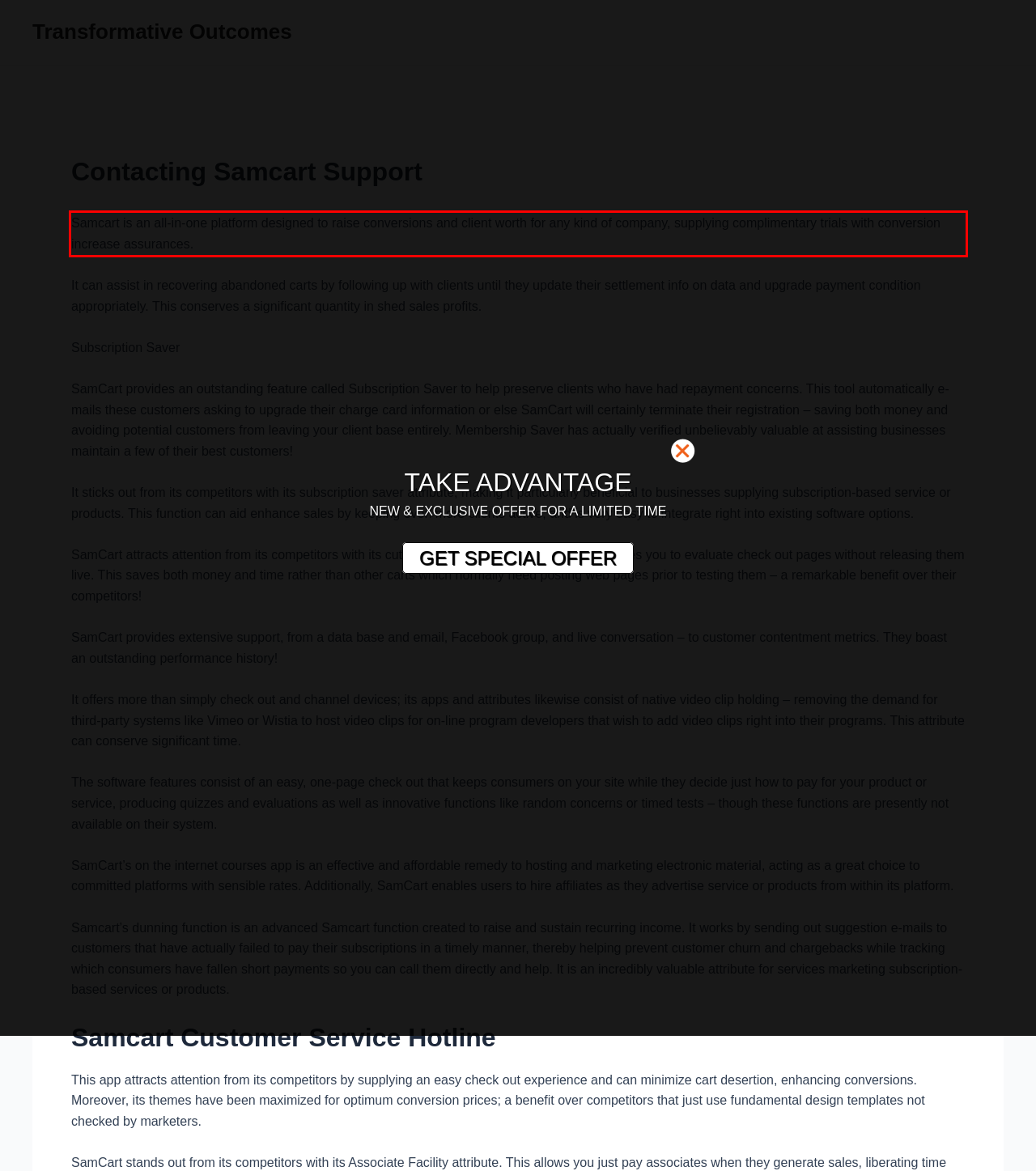Given a screenshot of a webpage containing a red bounding box, perform OCR on the text within this red bounding box and provide the text content.

Samcart is an all-in-one platform designed to raise conversions and client worth for any kind of company, supplying complimentary trials with conversion increase assurances.